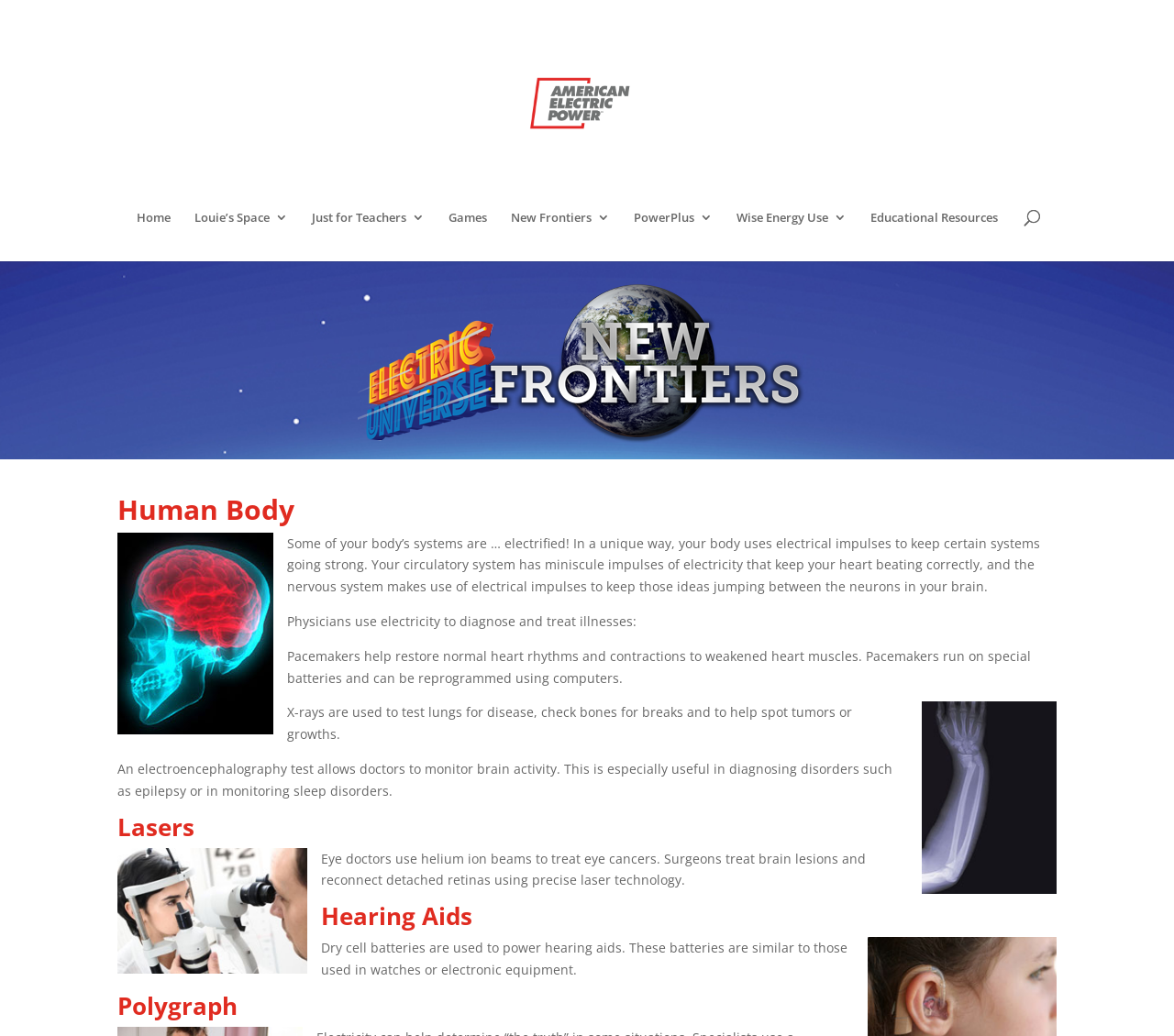Locate the bounding box coordinates of the clickable part needed for the task: "Visit the 'Electric Universe' page".

[0.346, 0.09, 0.657, 0.106]